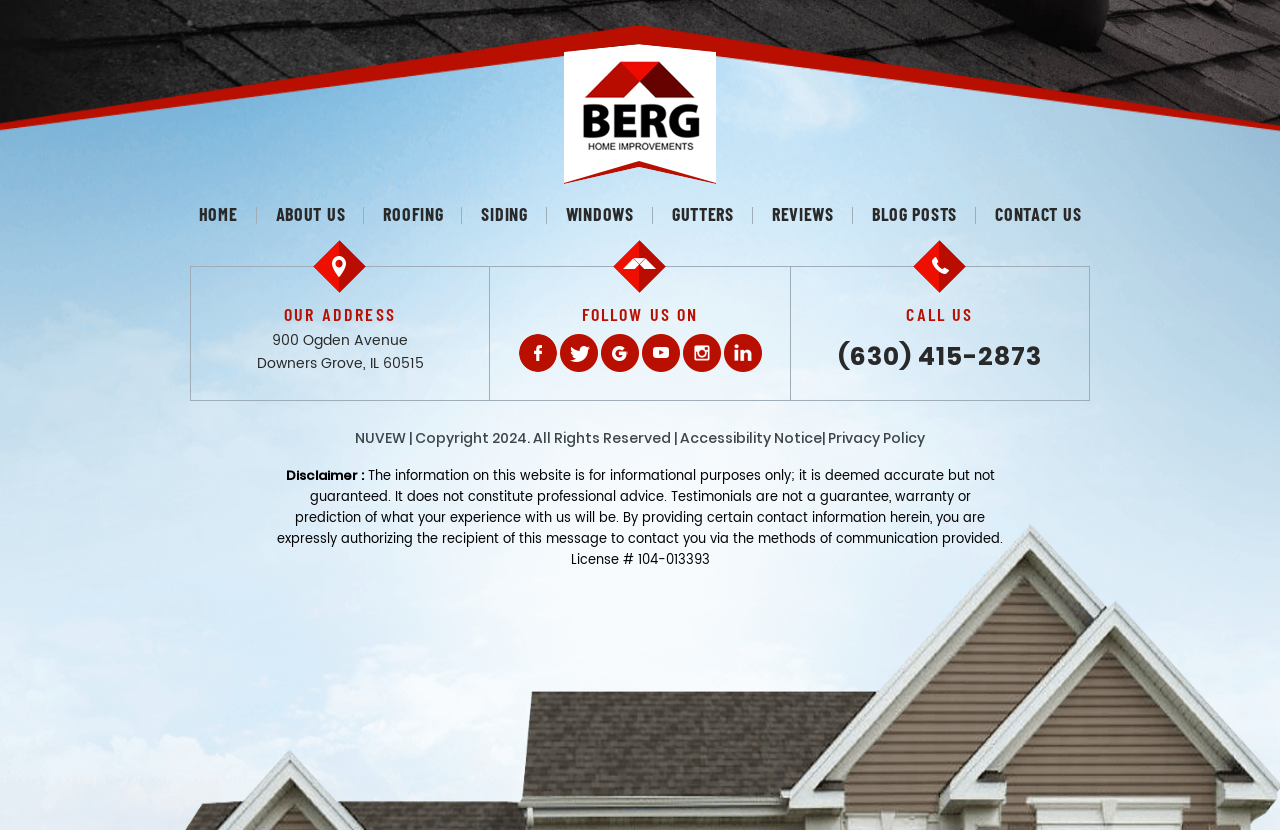Give a concise answer using only one word or phrase for this question:
What is the disclaimer about?

Informational purposes only